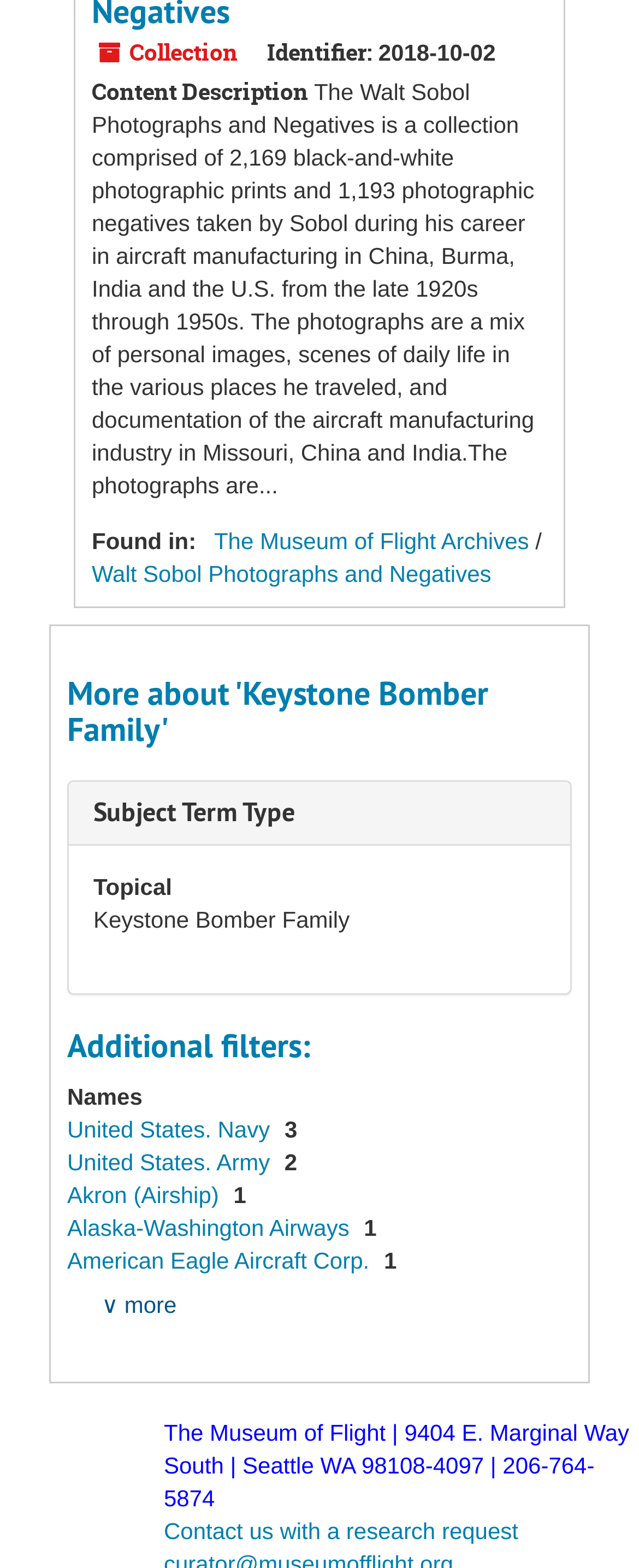Based on the element description Solid Edge forum, identify the bounding box coordinates for the UI element. The coordinates should be in the format (top-left x, top-left y, bottom-right x, bottom-right y) and within the 0 to 1 range.

None